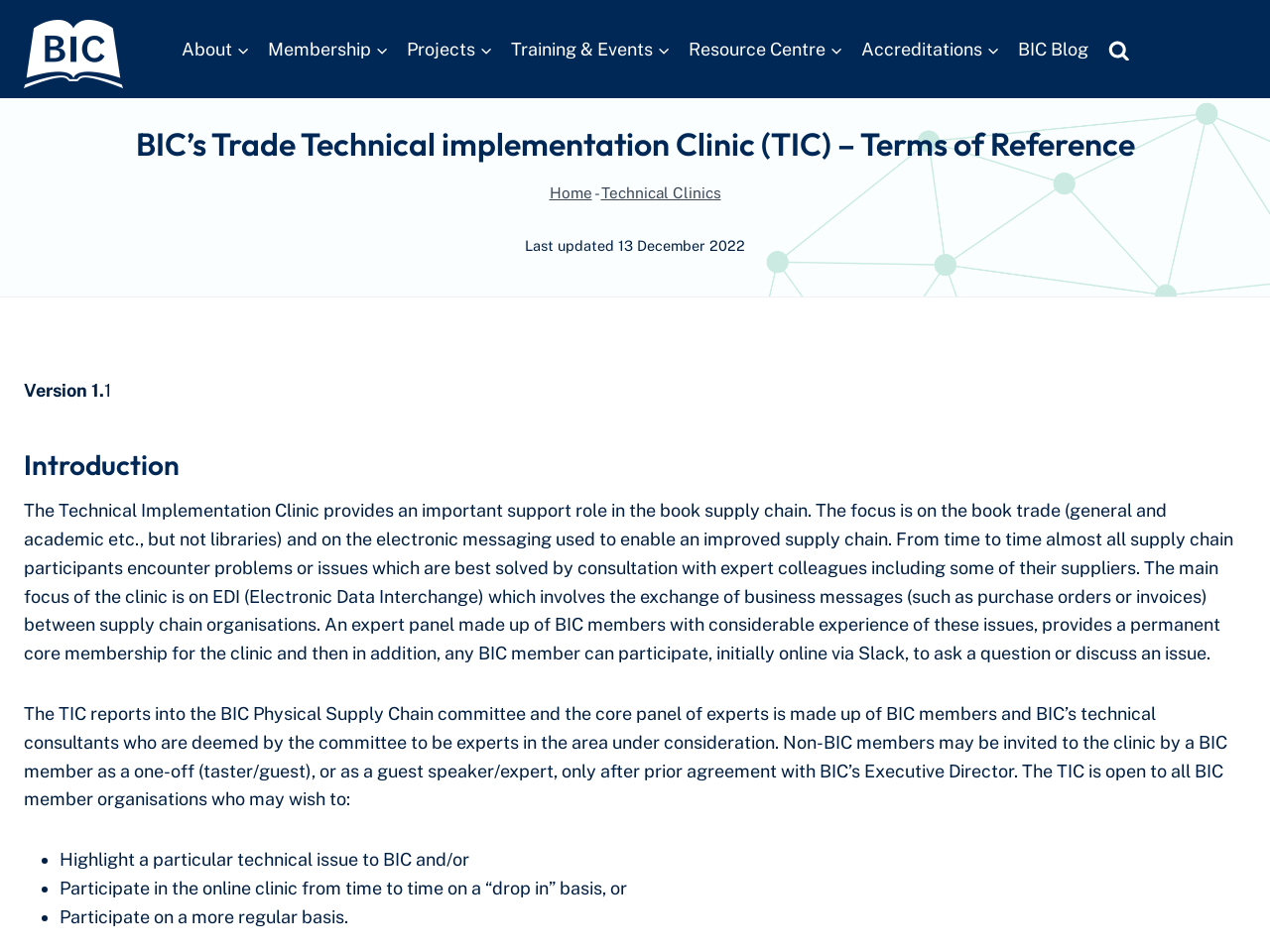Please determine the bounding box coordinates for the UI element described as: "alt="BIC Logo"".

[0.019, 0.021, 0.097, 0.093]